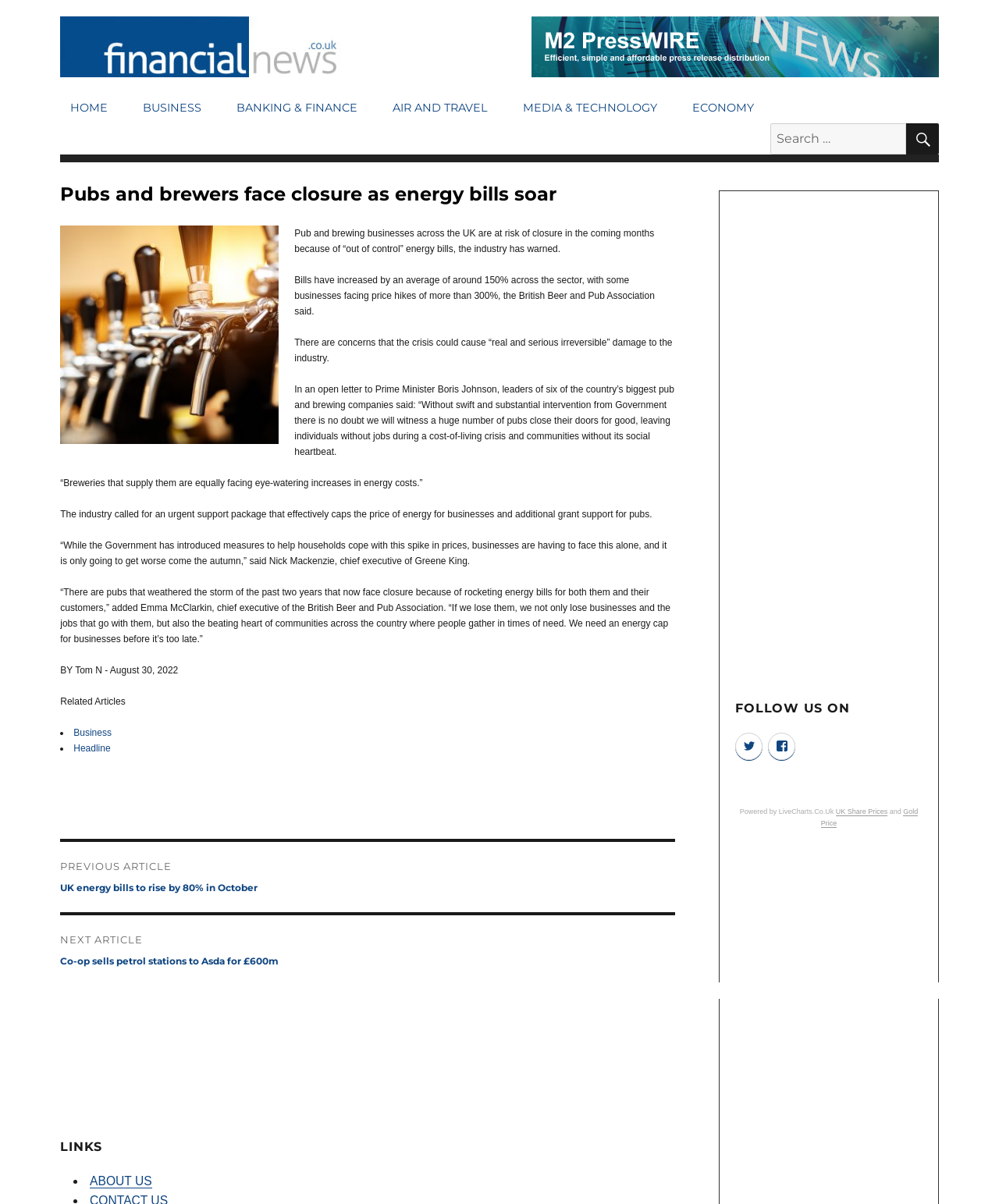What is the date of the article?
Answer the question with a detailed explanation, including all necessary information.

The date of the article can be found at the bottom of the article, which states 'August 30, 2022'.